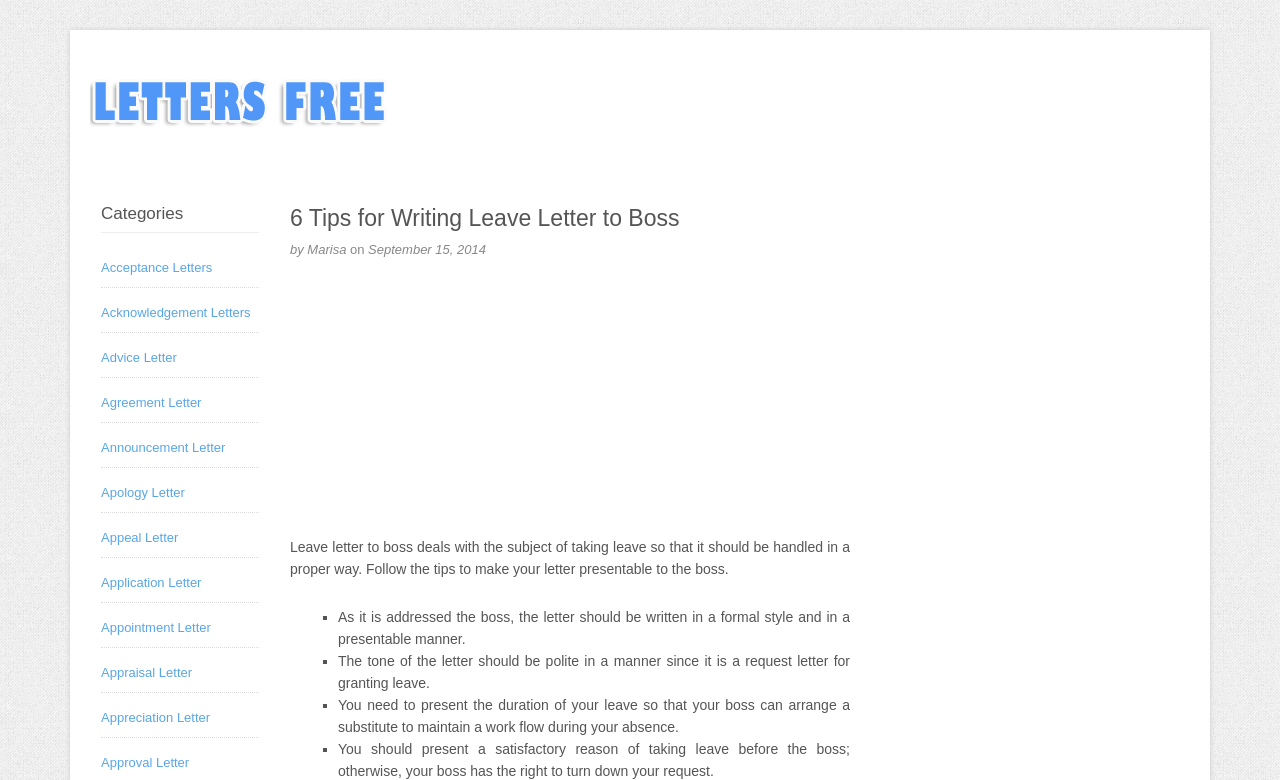Pinpoint the bounding box coordinates of the clickable element needed to complete the instruction: "View all news". The coordinates should be provided as four float numbers between 0 and 1: [left, top, right, bottom].

None